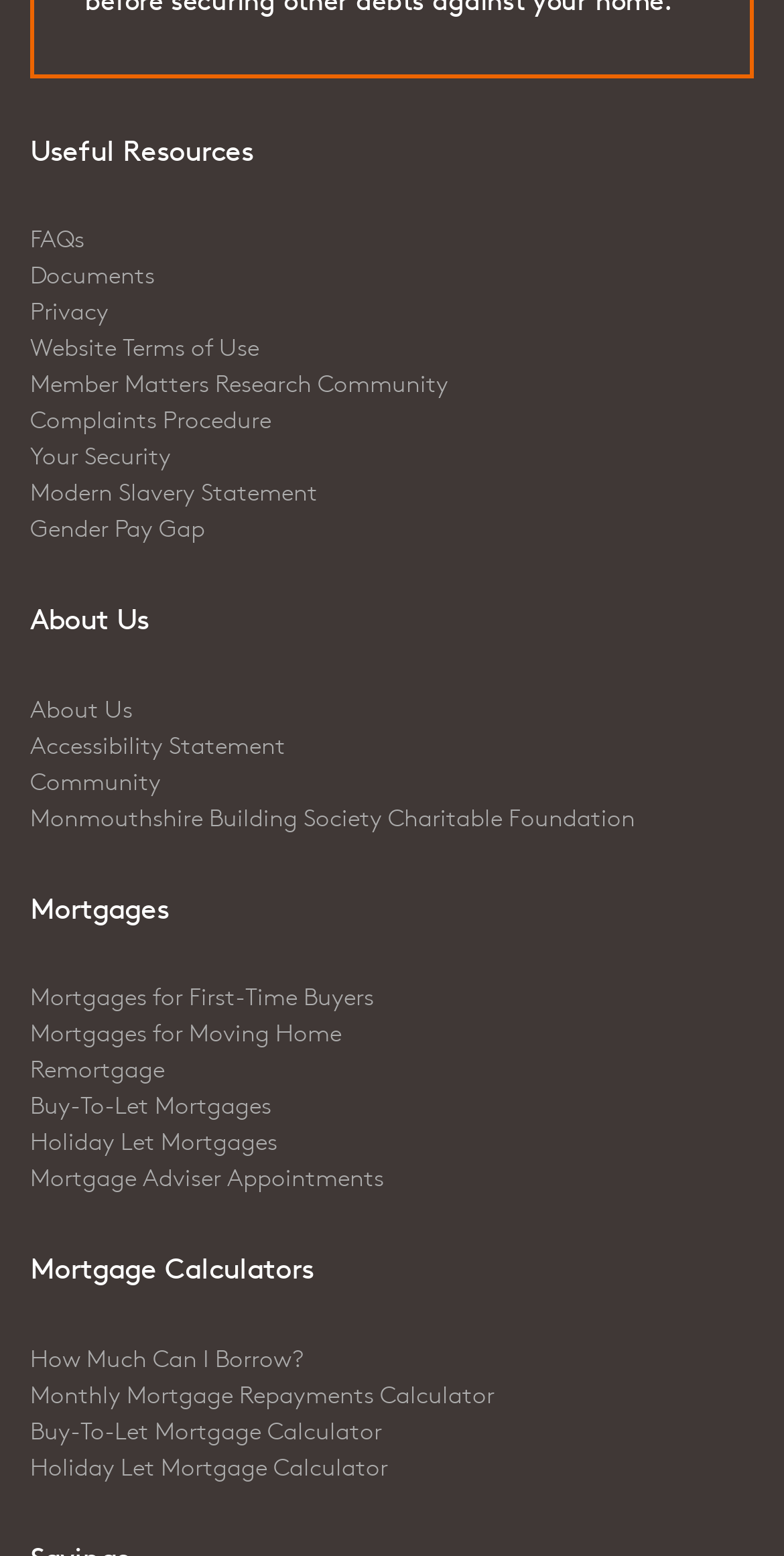Pinpoint the bounding box coordinates of the area that must be clicked to complete this instruction: "Check the Monthly Mortgage Repayments Calculator".

[0.038, 0.886, 0.631, 0.906]